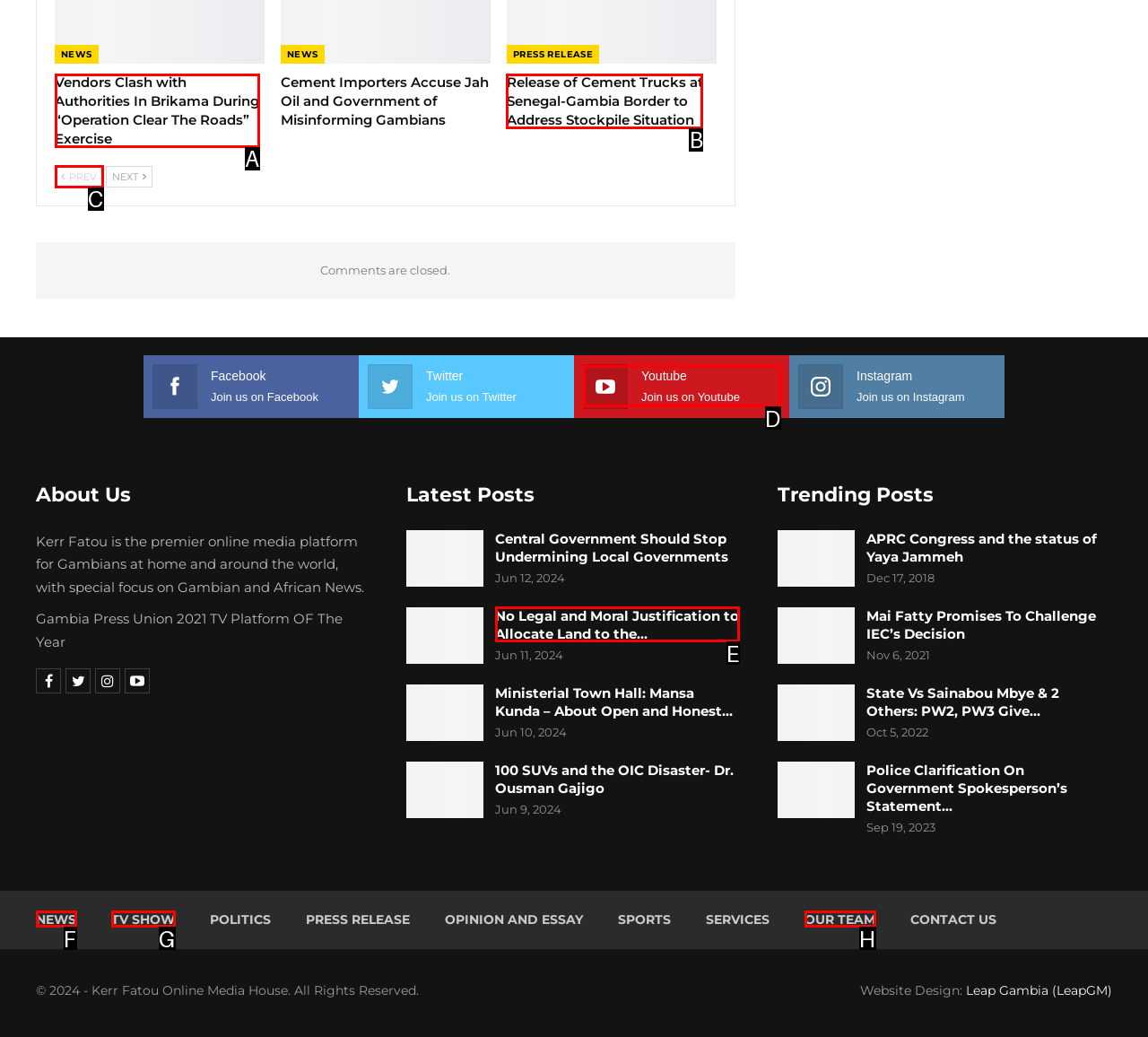Determine which HTML element to click for this task: Go to the previous page Provide the letter of the selected choice.

C